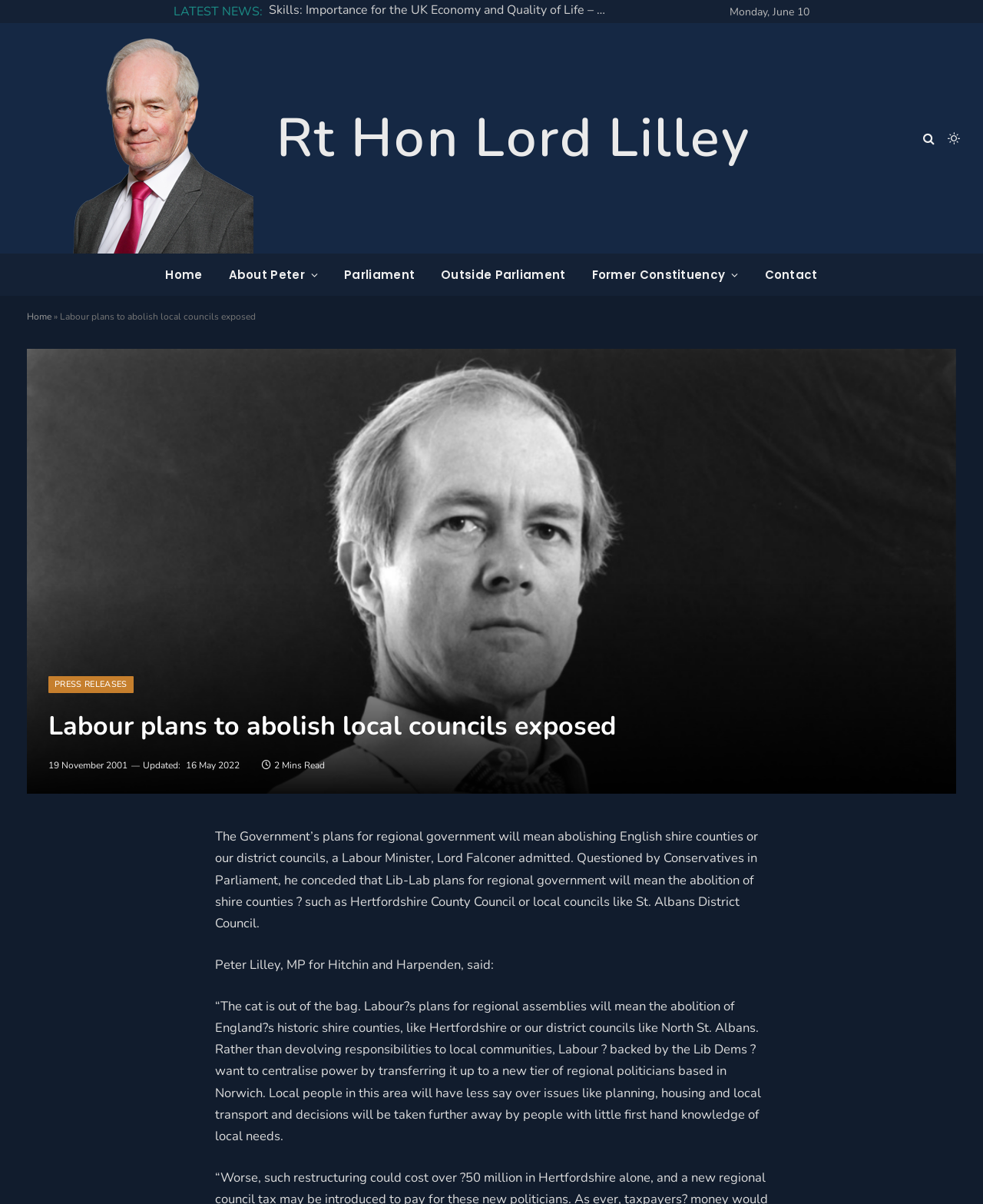Refer to the screenshot and give an in-depth answer to this question: What is the name of the MP for Hitchin and Harpenden?

I found the name of the MP by looking at the text which states 'Peter Lilley, MP for Hitchin and Harpenden, said:'.